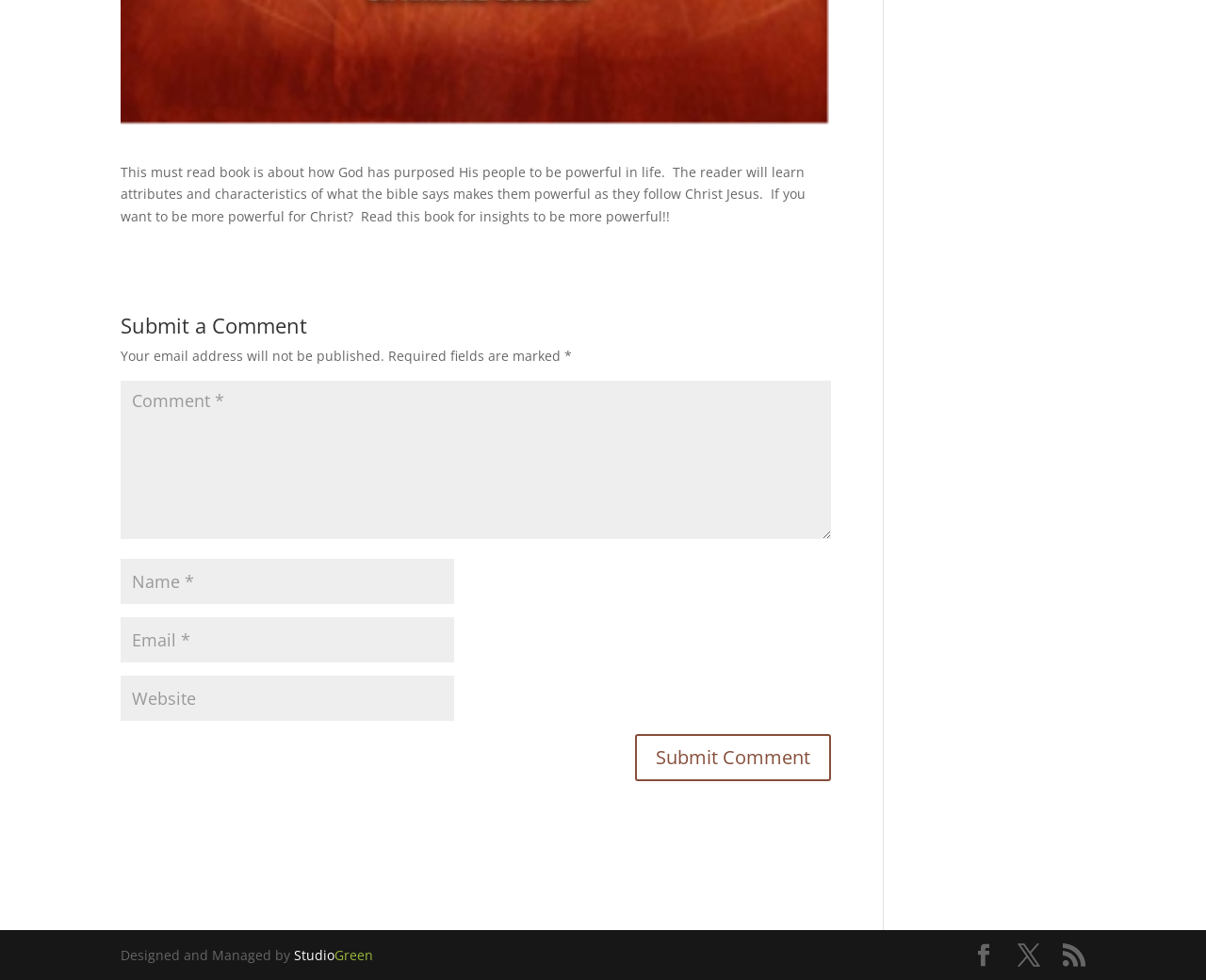Respond with a single word or phrase:
What is the topic of the book?

Powerful life in Christ